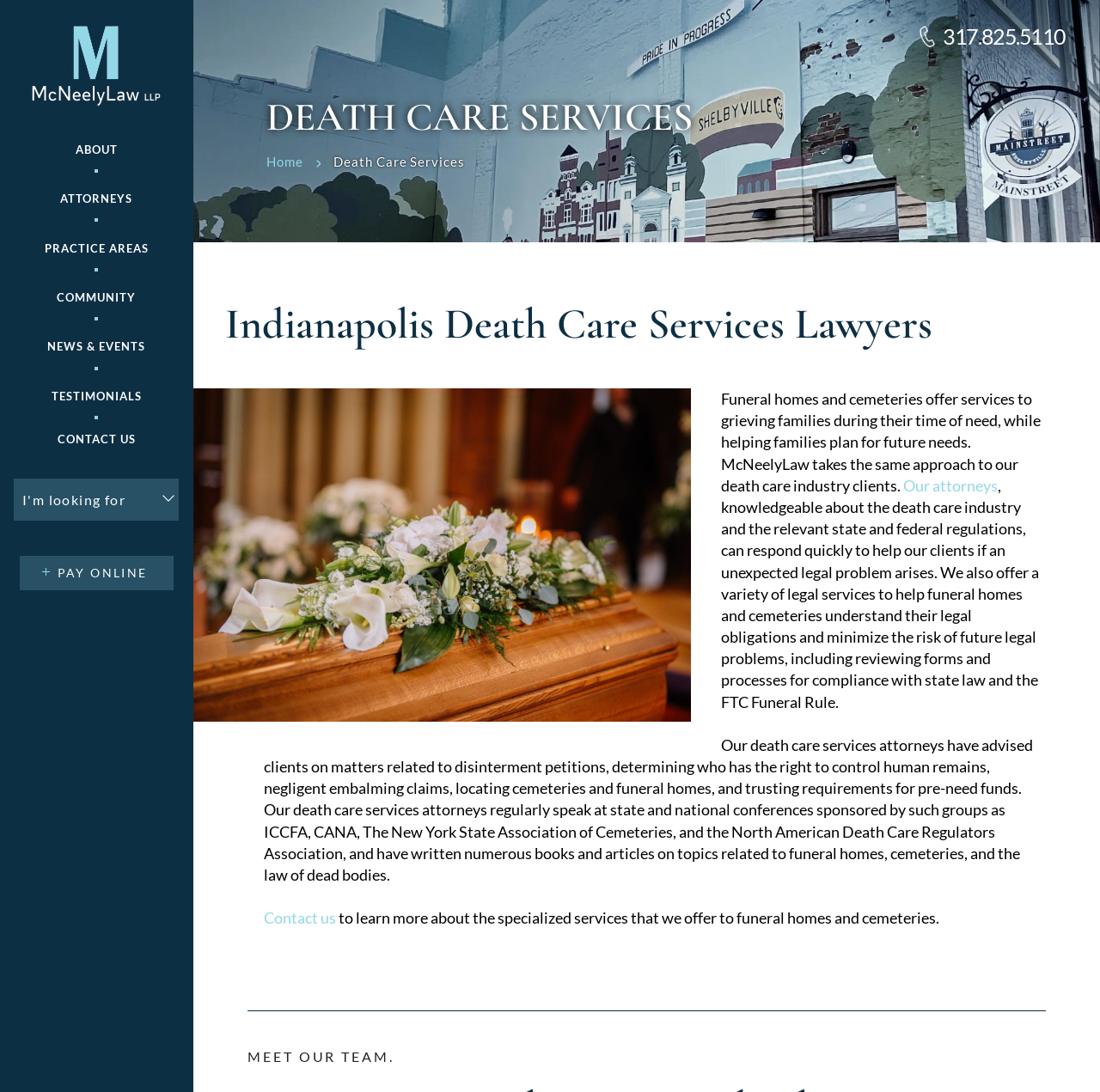Identify the bounding box coordinates of the area that should be clicked in order to complete the given instruction: "Click on the 'May 2023' link". The bounding box coordinates should be four float numbers between 0 and 1, i.e., [left, top, right, bottom].

None